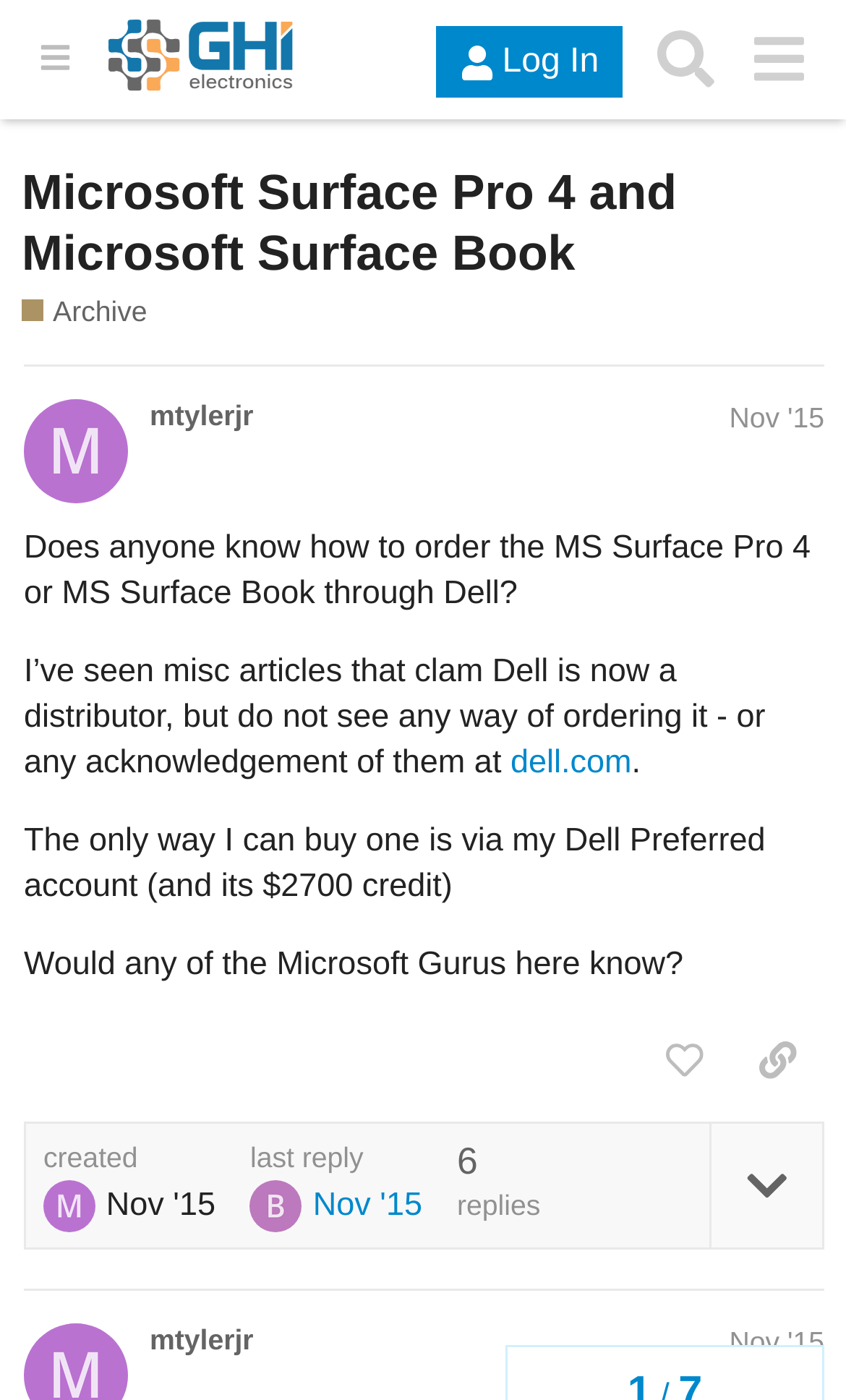Given the description of the UI element: "parent_node: Nov '15", predict the bounding box coordinates in the form of [left, top, right, bottom], with each value being a float between 0 and 1.

[0.051, 0.848, 0.125, 0.874]